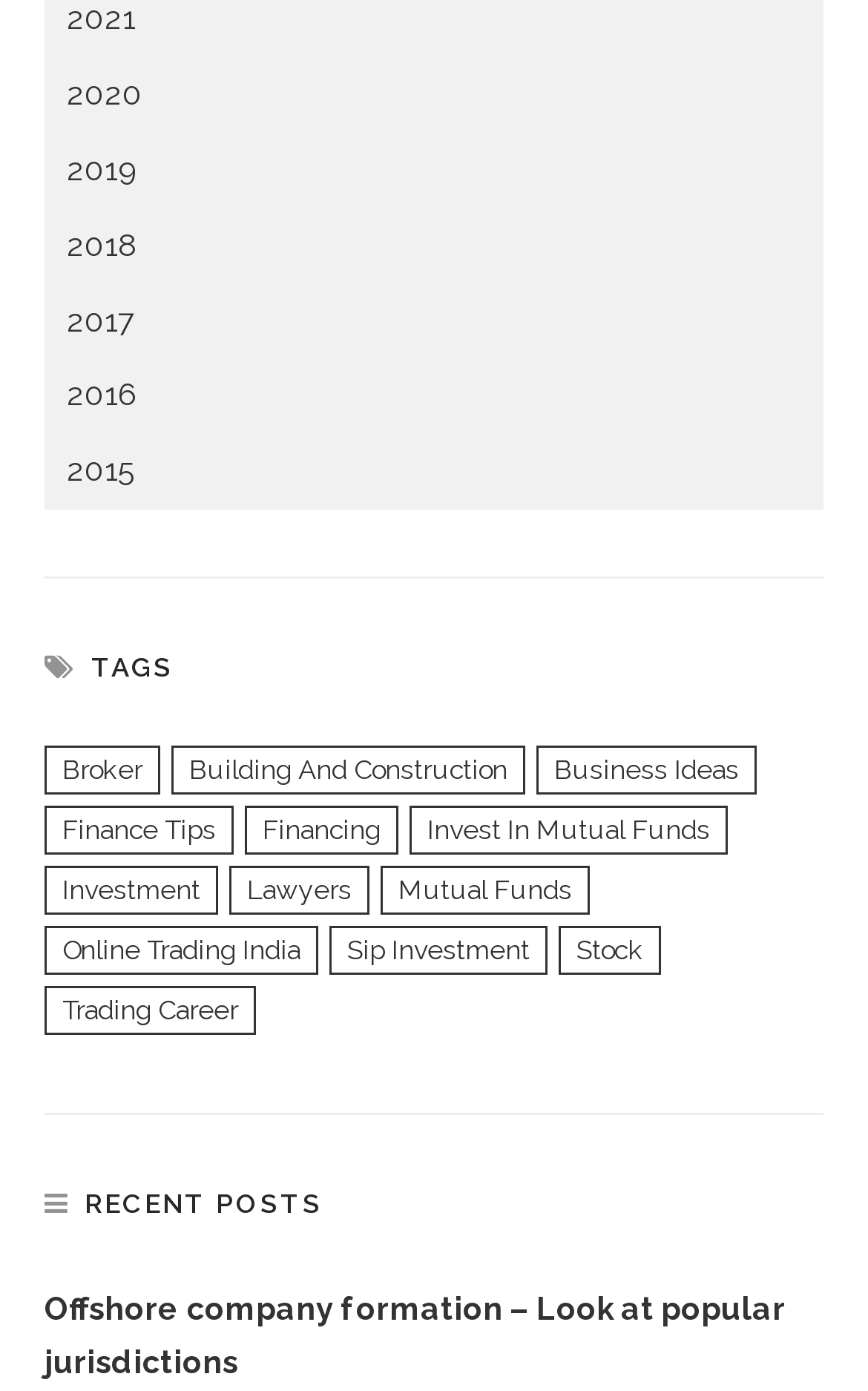Identify the bounding box coordinates of the region that needs to be clicked to carry out this instruction: "Click on 2020". Provide these coordinates as four float numbers ranging from 0 to 1, i.e., [left, top, right, bottom].

[0.051, 0.042, 0.949, 0.096]